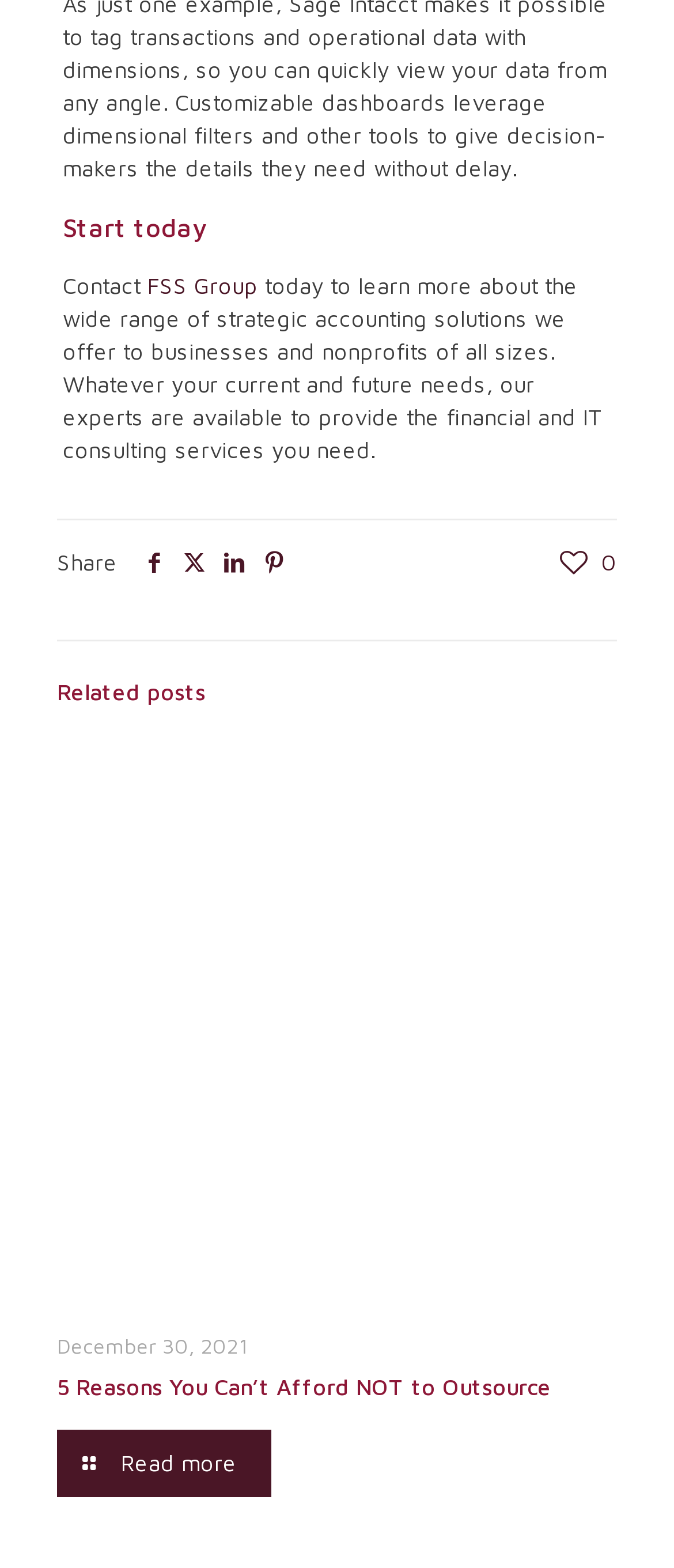Refer to the element description aria-label="x twitter icon" and identify the corresponding bounding box in the screenshot. Format the coordinates as (top-left x, top-left y, bottom-right x, bottom-right y) with values in the range of 0 to 1.

[0.259, 0.35, 0.318, 0.367]